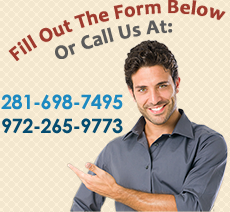What is the font color of the phone numbers?
Based on the image, respond with a single word or phrase.

blue